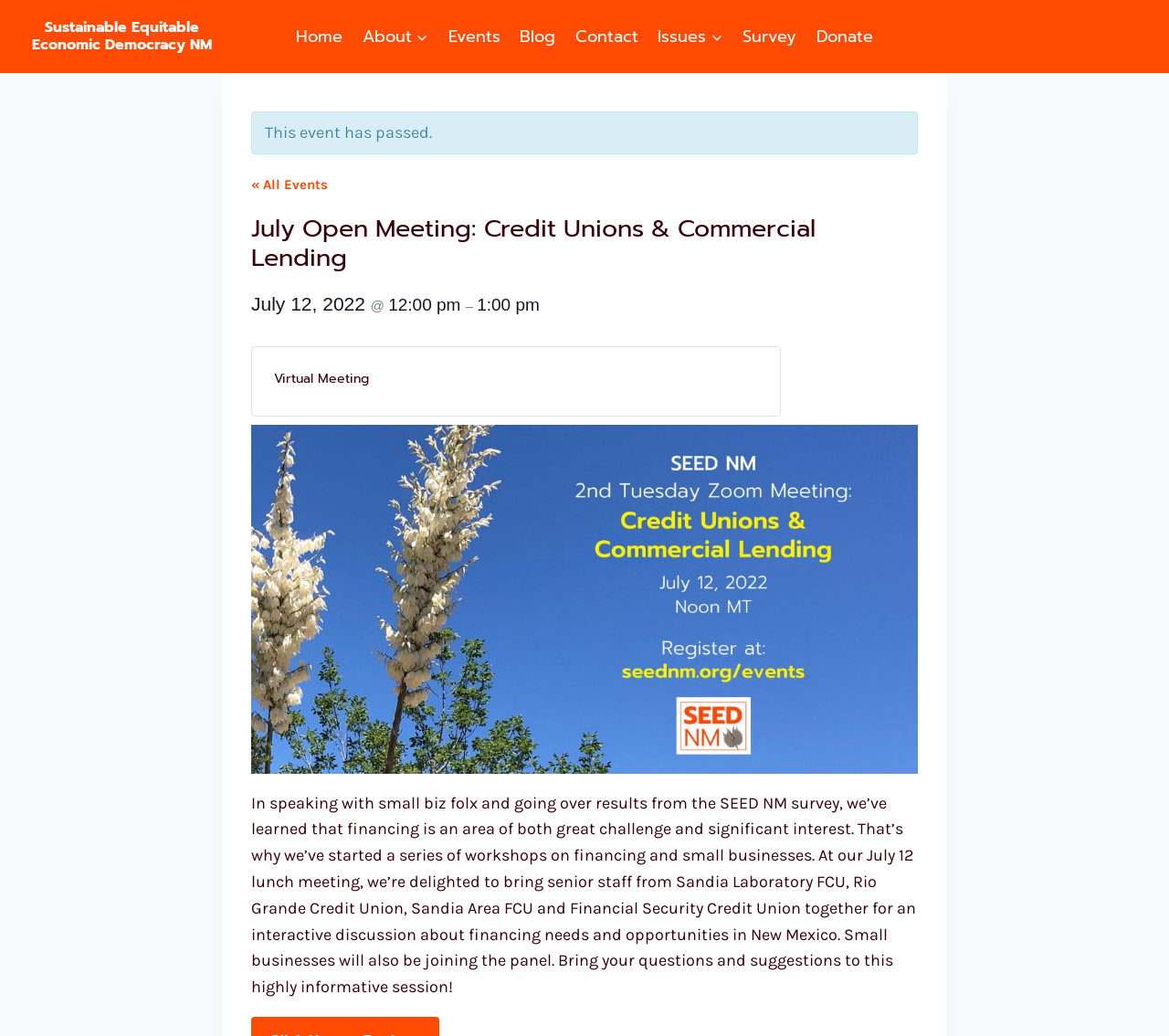Please give a succinct answer to the question in one word or phrase:
What is the topic of the interactive discussion at the July Open Meeting?

Financing needs and opportunities